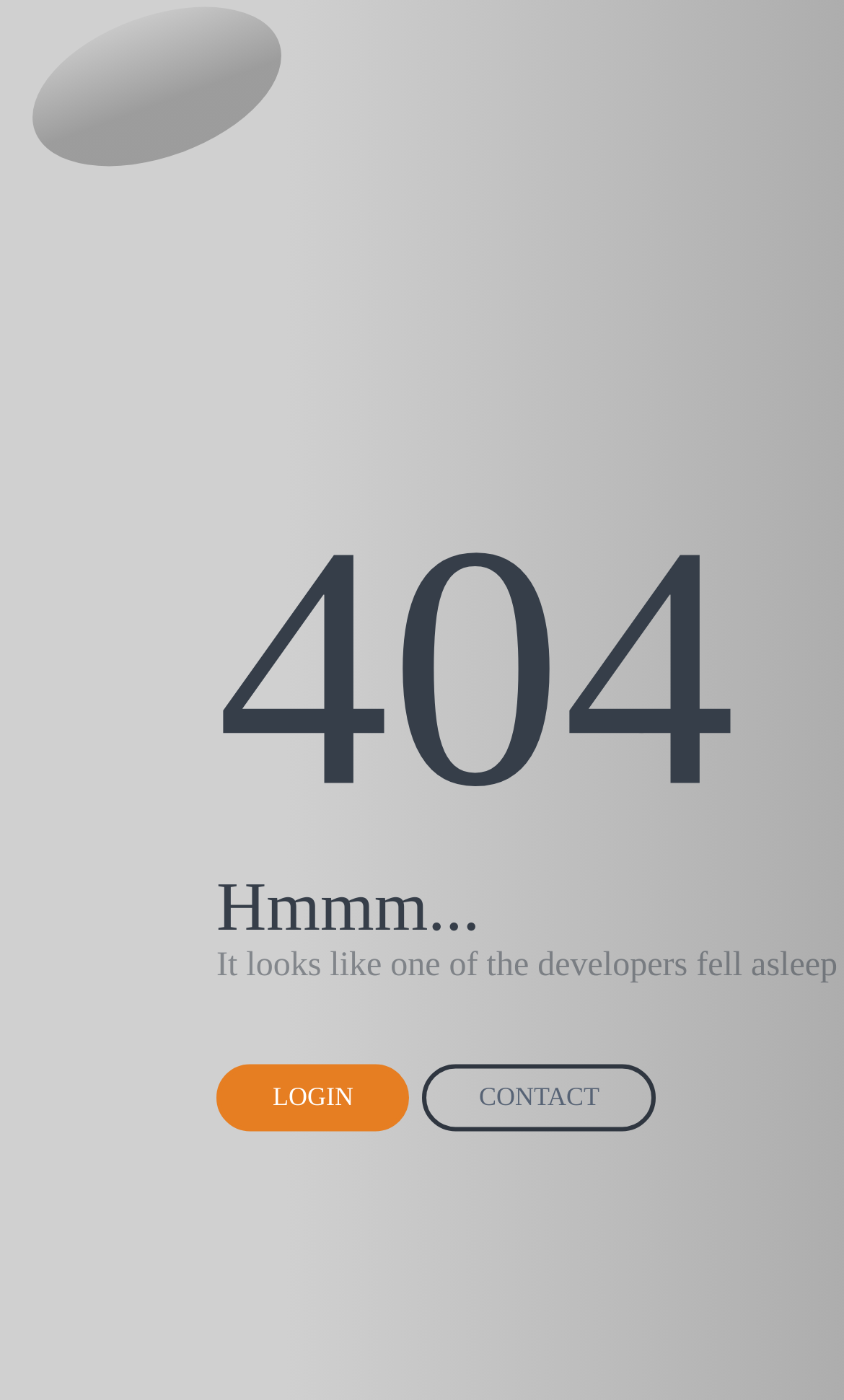Determine the bounding box coordinates of the UI element that matches the following description: "LOGIN". The coordinates should be four float numbers between 0 and 1 in the format [left, top, right, bottom].

[0.256, 0.76, 0.485, 0.808]